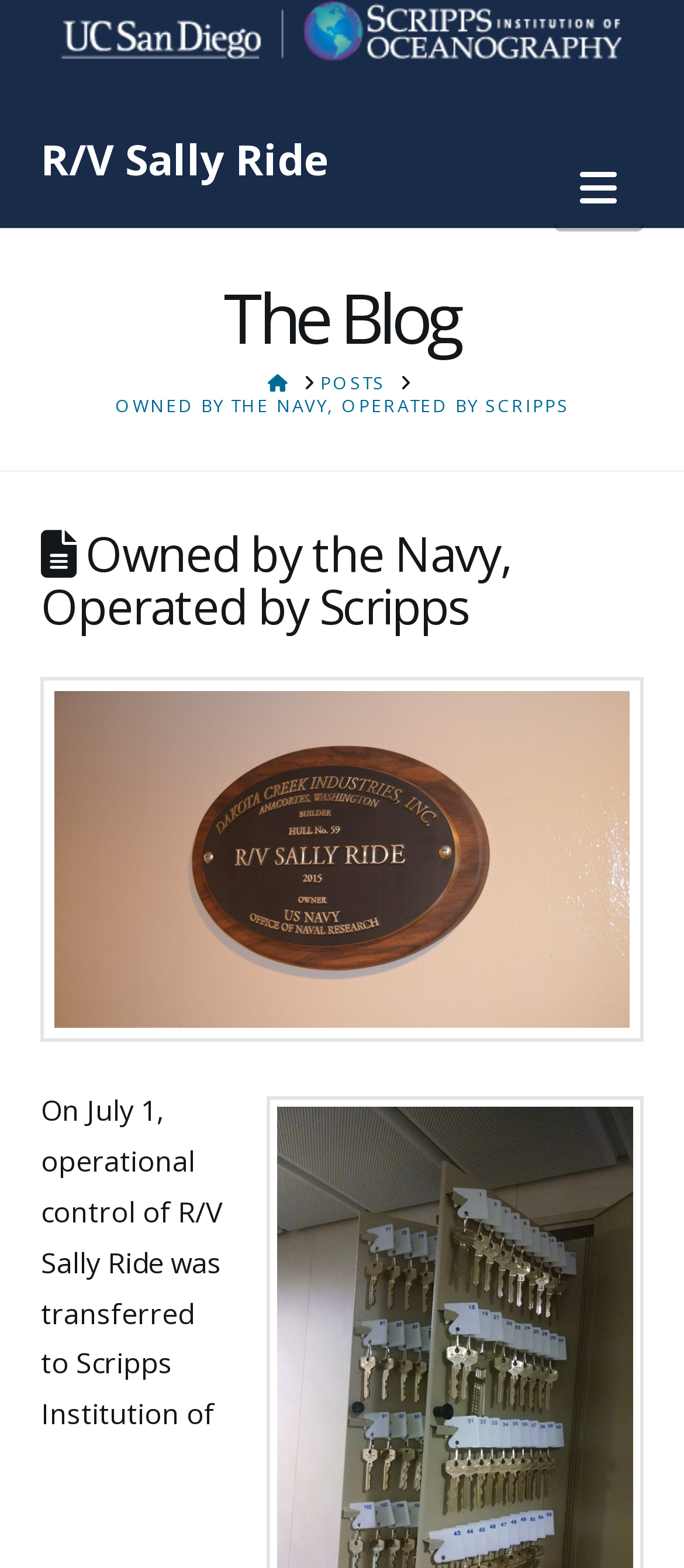Create a full and detailed caption for the entire webpage.

The webpage is about the Research Vessel Sally Ride, owned by the Navy and operated by Scripps. At the top left corner, there is a UC San Diego logo and a Scripps logo, followed by a link to the R/V Sally Ride. Next to these logos, there is a navigation button that, when expanded, controls the mobile navigation menu.

Below the logos and navigation button, there is a layout table that spans the width of the page. Within this table, there is a heading that reads "The Blog" and a breadcrumb navigation section. The breadcrumb navigation section contains three links: "HOME", "POSTS", and "OWNED BY THE NAVY, OPERATED BY SCRIPPS".

Further down, there is a header section that spans the width of the page, containing a heading that reads "Owned by the Navy, Operated by Scripps". At the bottom right corner of the page, there is a link to a picture credited to Paul Bueren. Finally, at the very bottom of the page, there is a "Back to Top" link.